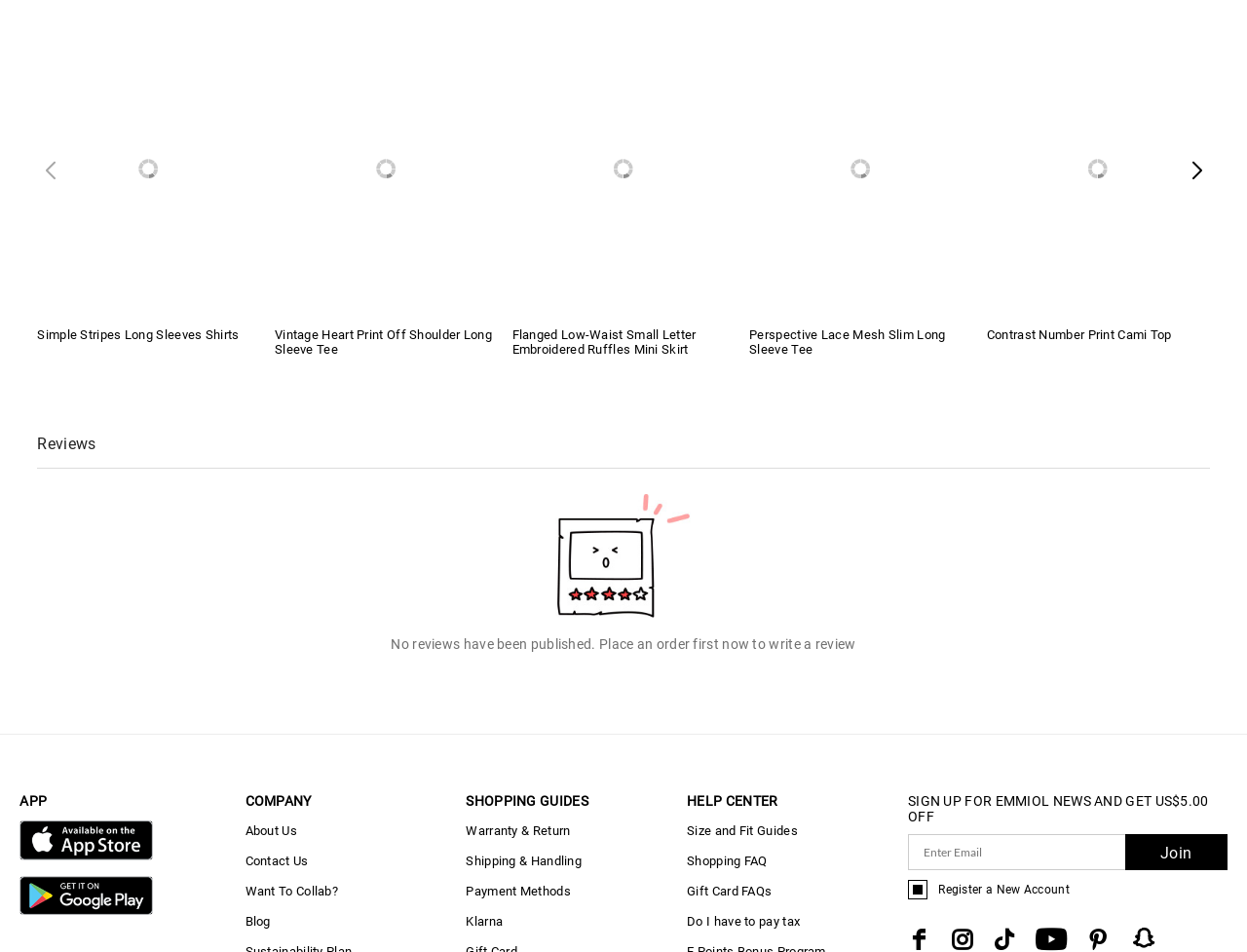Determine the bounding box coordinates of the clickable element necessary to fulfill the instruction: "Click the 'Join' link". Provide the coordinates as four float numbers within the 0 to 1 range, i.e., [left, top, right, bottom].

[0.902, 0.876, 0.984, 0.917]